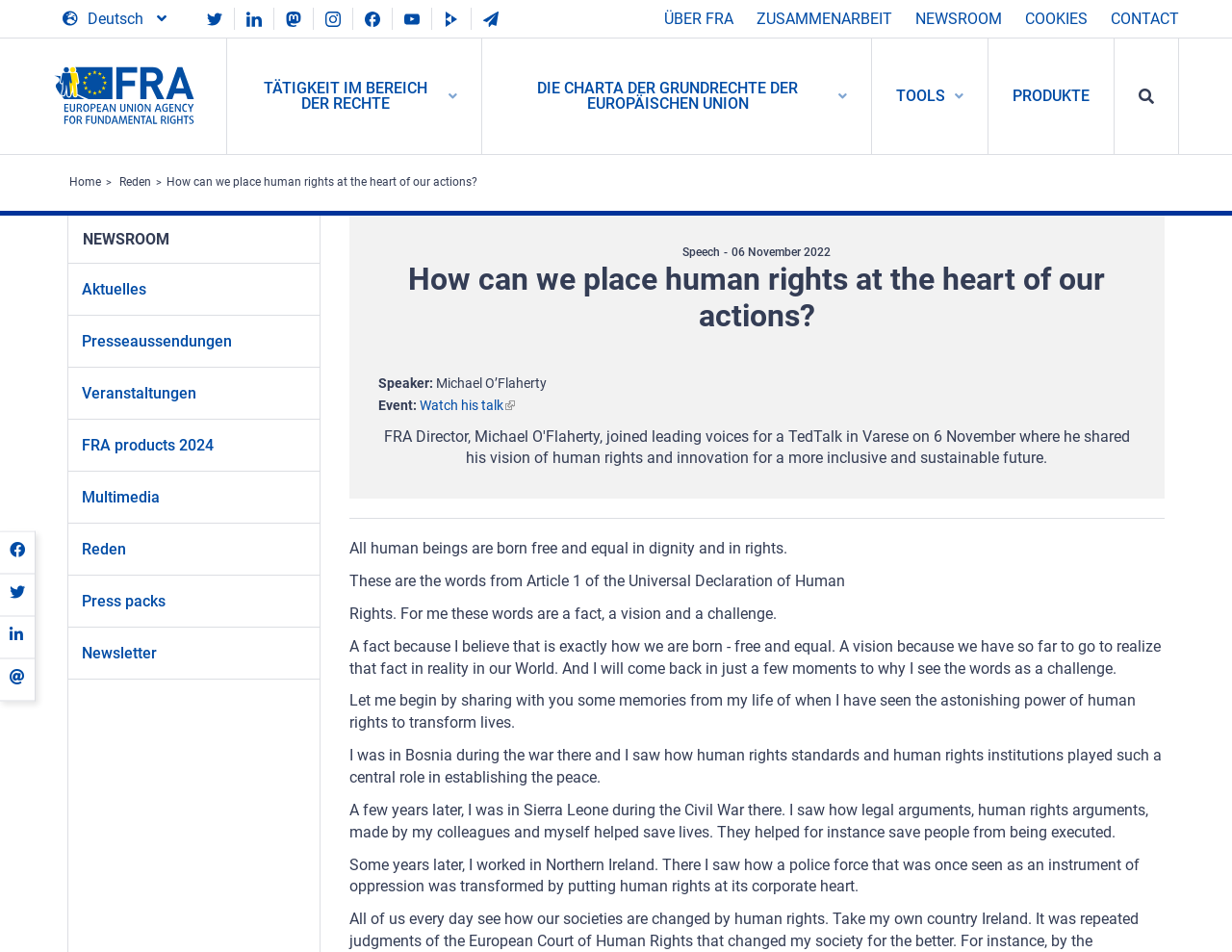Refer to the image and provide a thorough answer to this question:
What is the name of the speaker?

I found the answer by looking at the text under the 'Speaker' label, which is 'Michael O’Flaherty'.